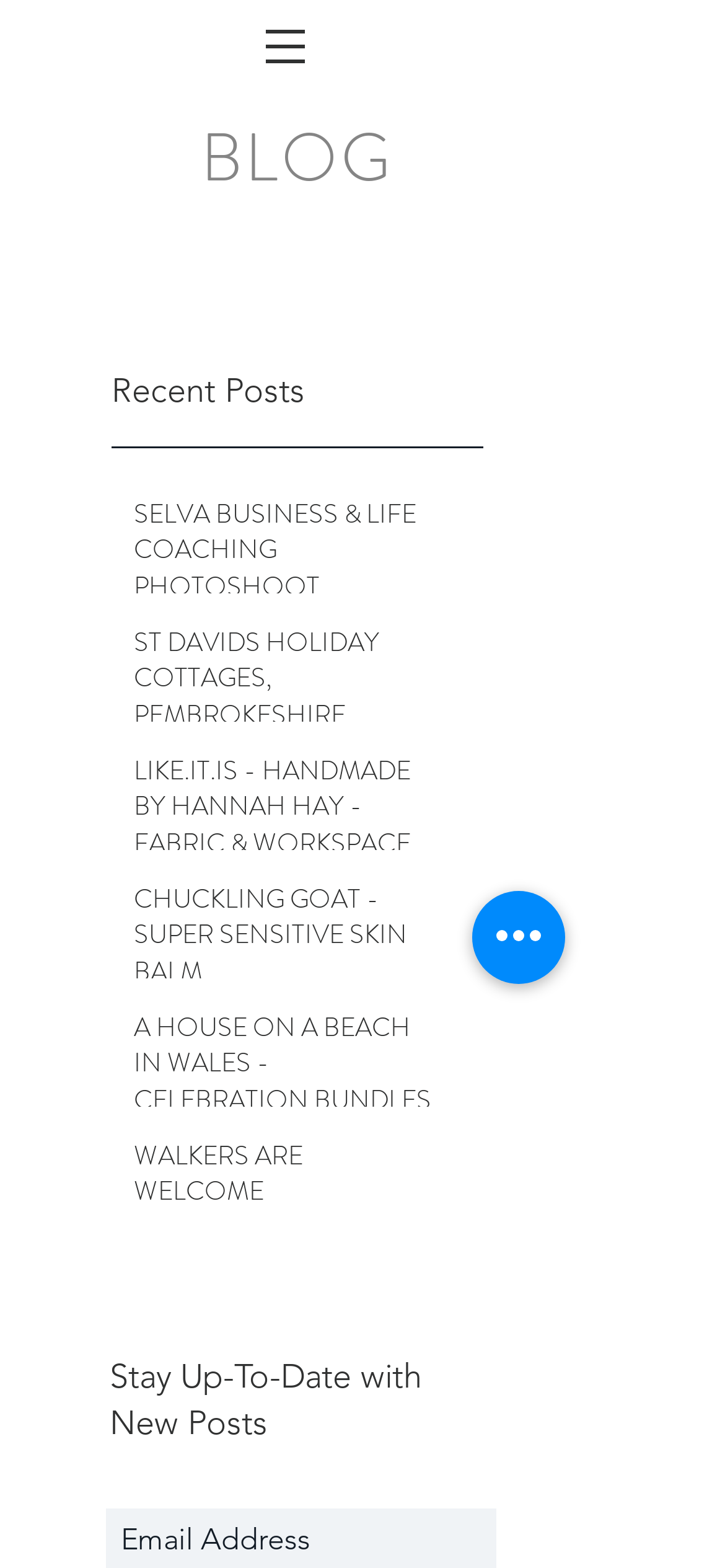Pinpoint the bounding box coordinates of the element that must be clicked to accomplish the following instruction: "Explore the post 'A HOUSE ON A BEACH IN WALES - CELEBRATION BUNDLES'". The coordinates should be in the format of four float numbers between 0 and 1, i.e., [left, top, right, bottom].

[0.185, 0.644, 0.6, 0.723]